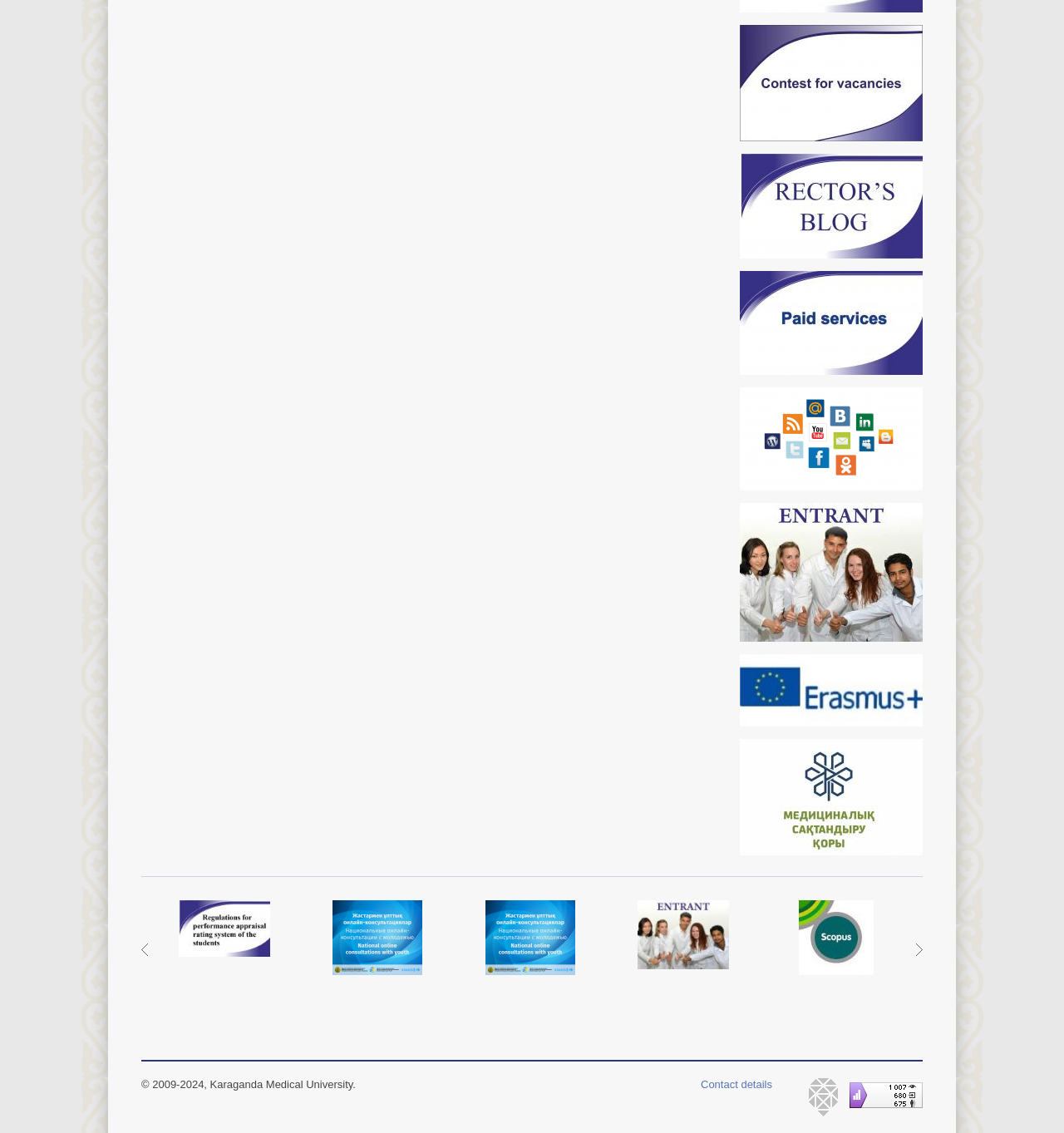What is the copyright year range?
Please craft a detailed and exhaustive response to the question.

The copyright year range can be found at the bottom of the webpage, where it says '© 2009-2024, Karaganda Medical University.'